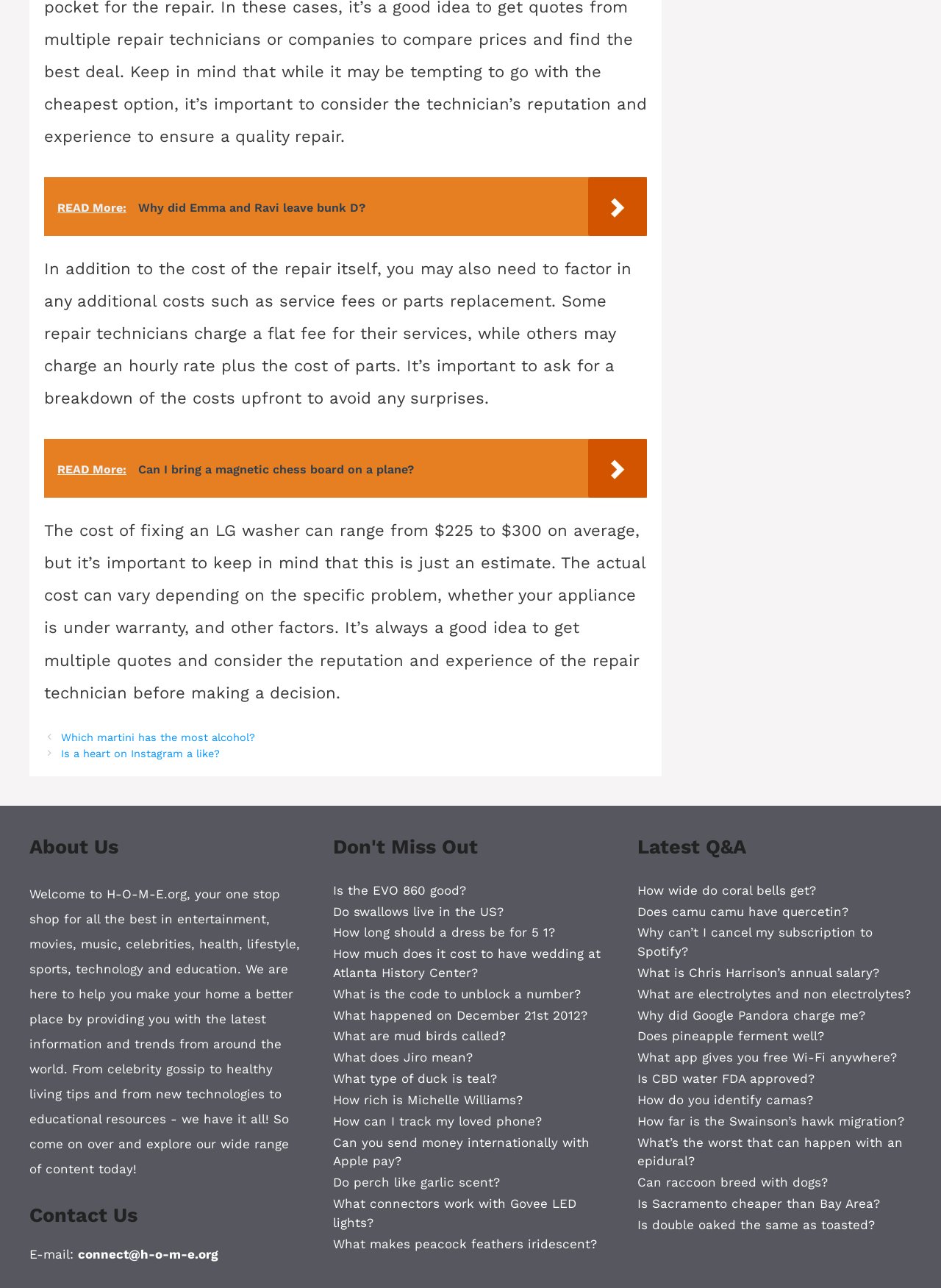Find the bounding box coordinates corresponding to the UI element with the description: "Does pineapple ferment well?". The coordinates should be formatted as [left, top, right, bottom], with values as floats between 0 and 1.

[0.677, 0.799, 0.876, 0.81]